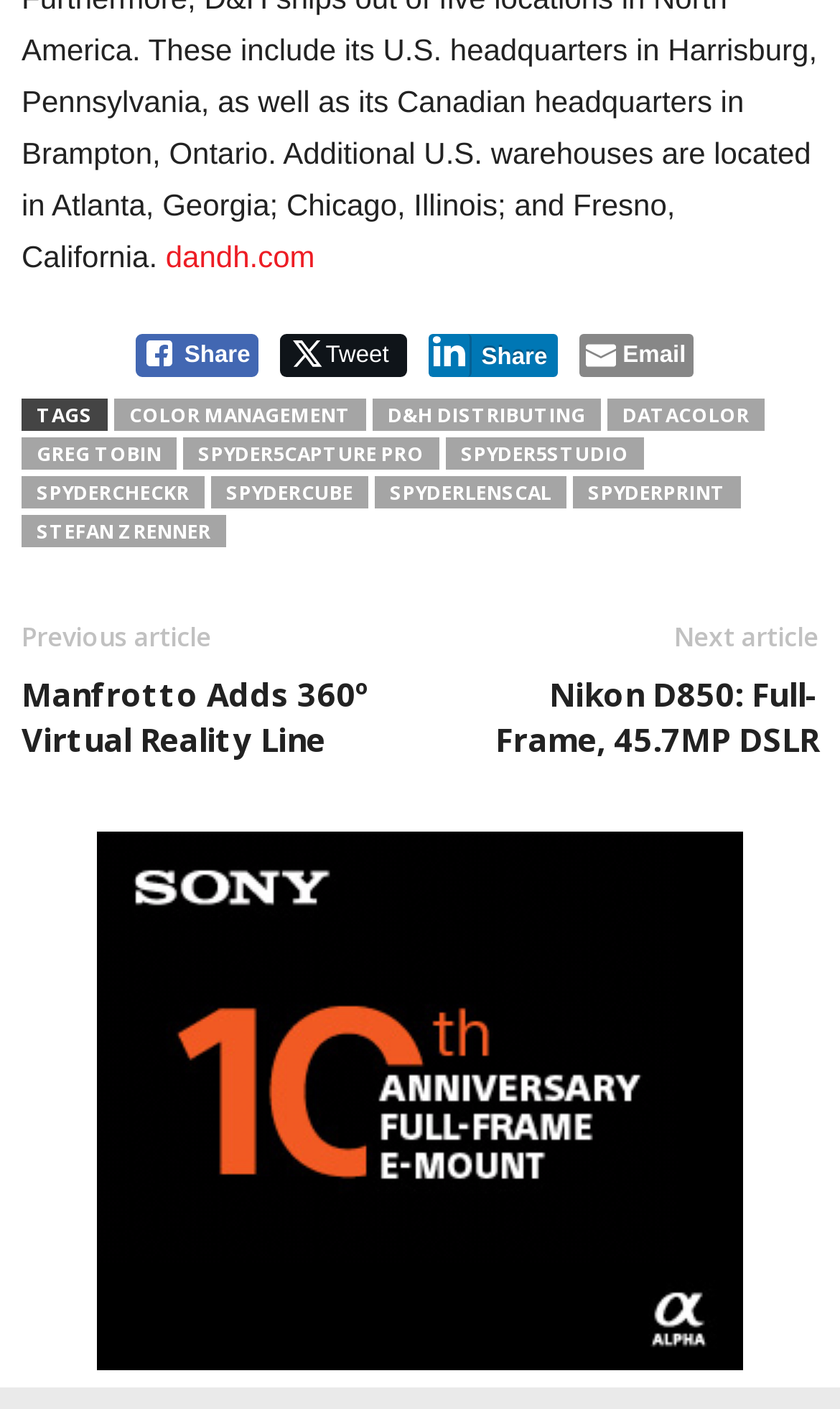Please answer the following question using a single word or phrase: 
What is the first article in the footer section?

Manfrotto Adds 360º Virtual Reality Line